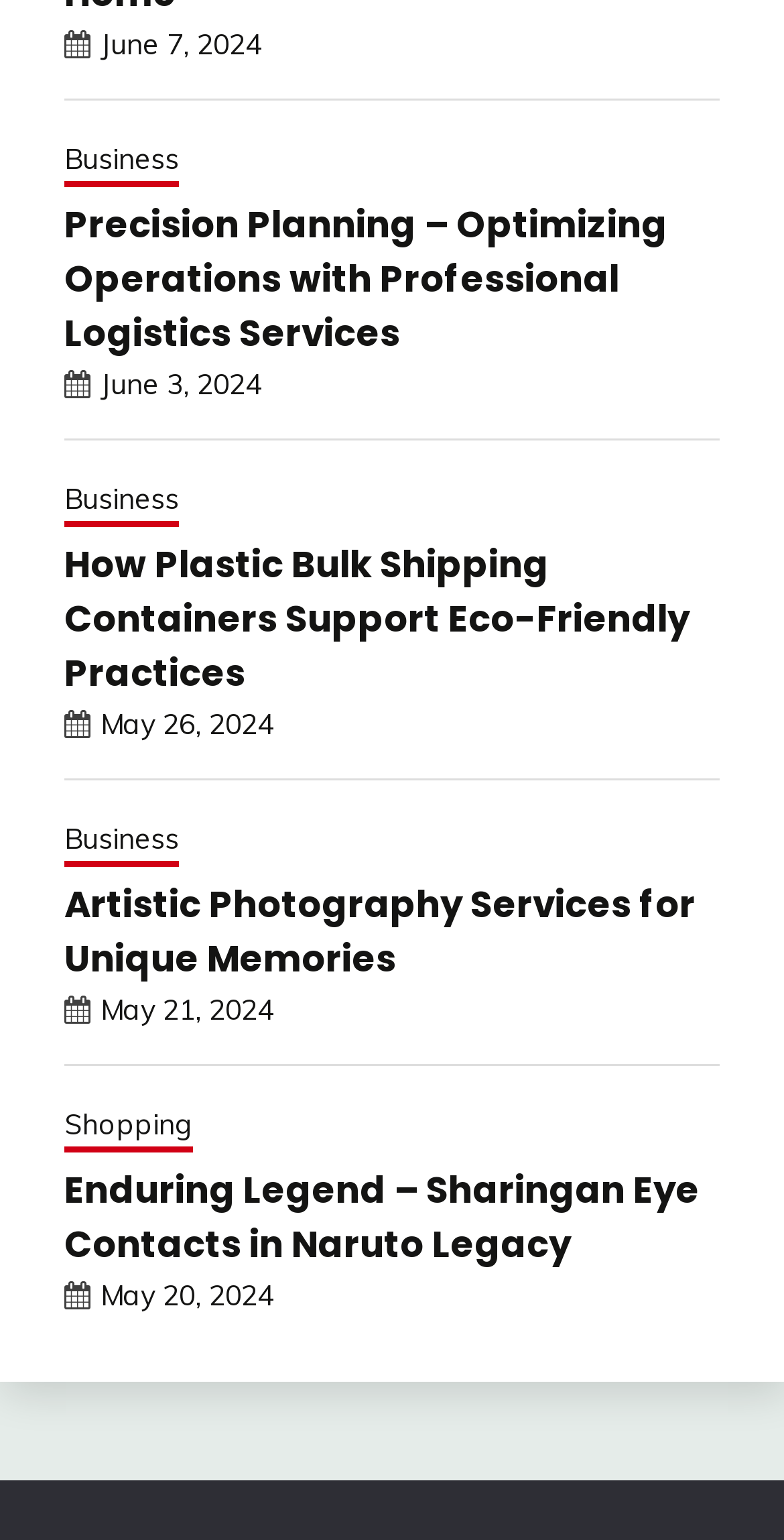Answer the question below in one word or phrase:
How many articles are under the 'Business' category?

3